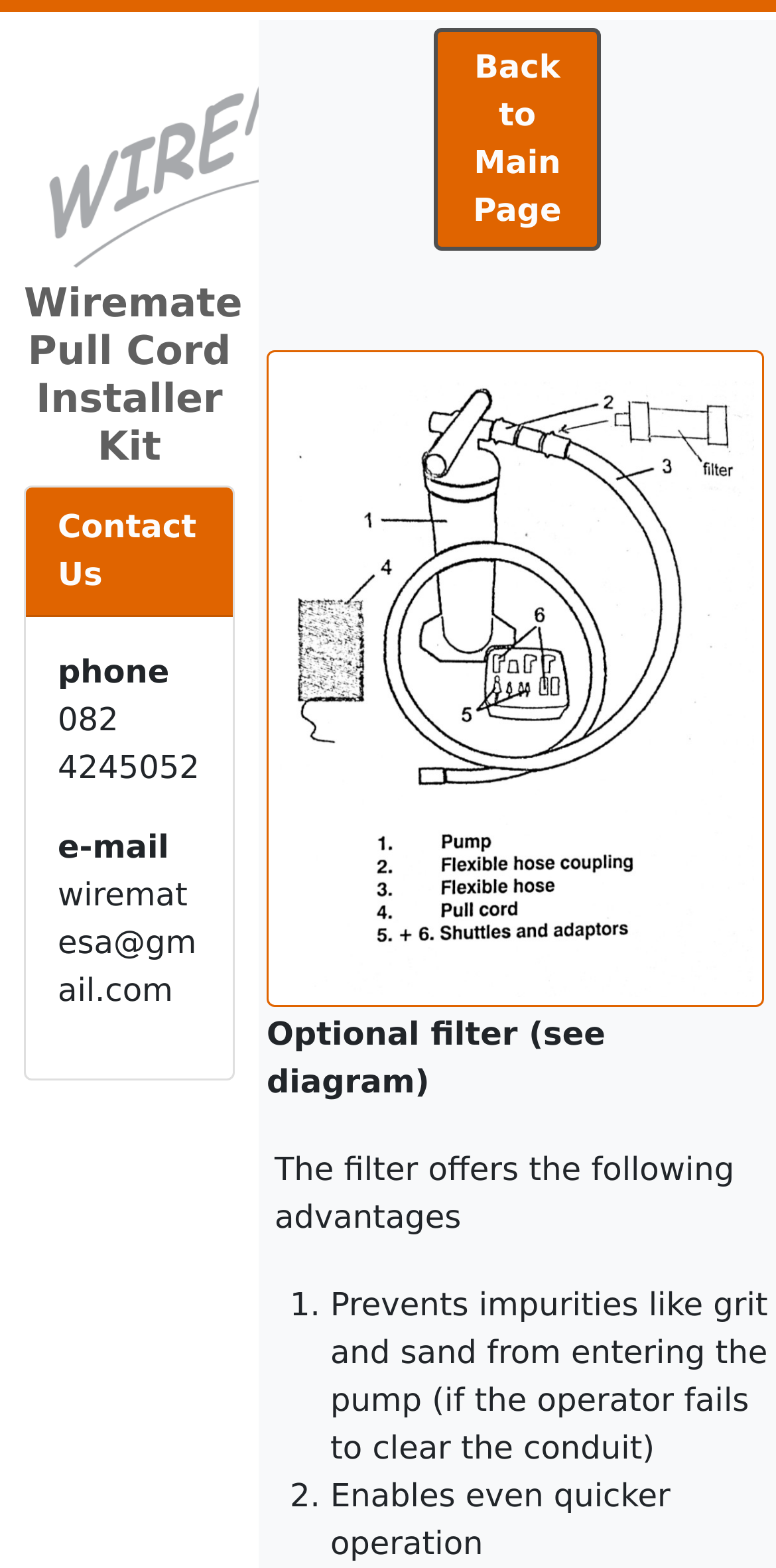What is the kit used for?
Please provide a single word or phrase as the answer based on the screenshot.

Pull cord installer